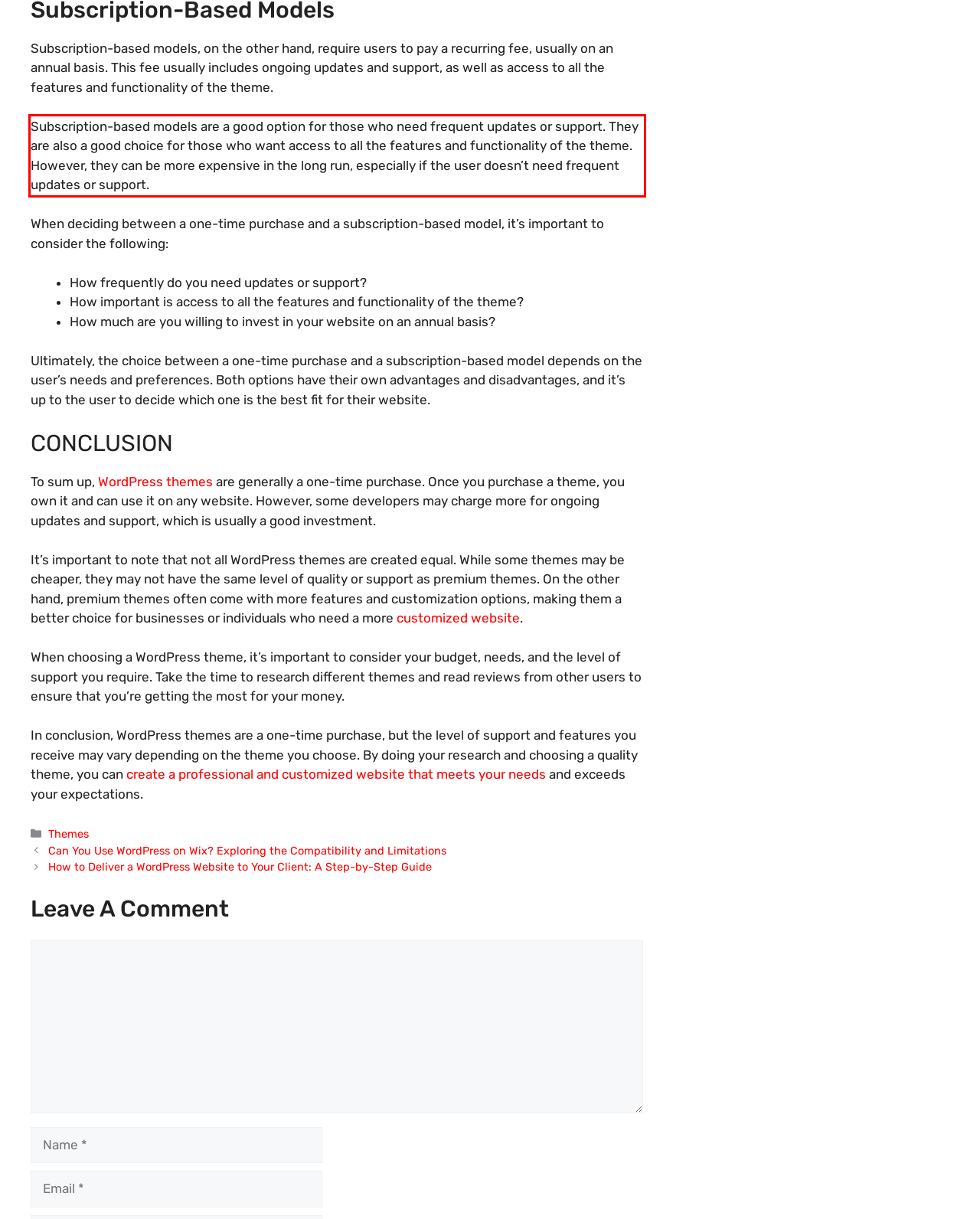Using the provided webpage screenshot, identify and read the text within the red rectangle bounding box.

Subscription-based models are a good option for those who need frequent updates or support. They are also a good choice for those who want access to all the features and functionality of the theme. However, they can be more expensive in the long run, especially if the user doesn’t need frequent updates or support.